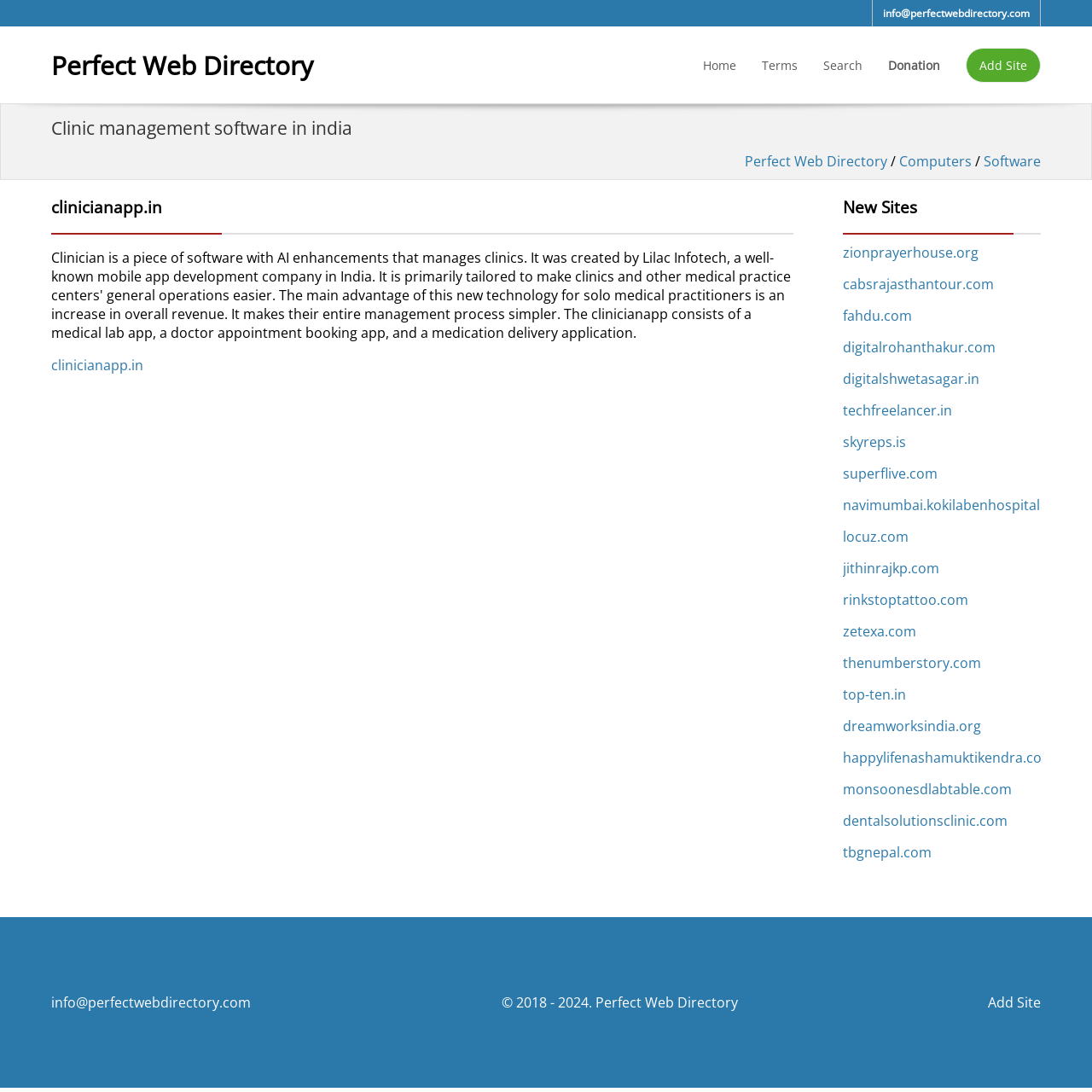Please answer the following question using a single word or phrase: 
What is the copyright year range?

2018 - 2024